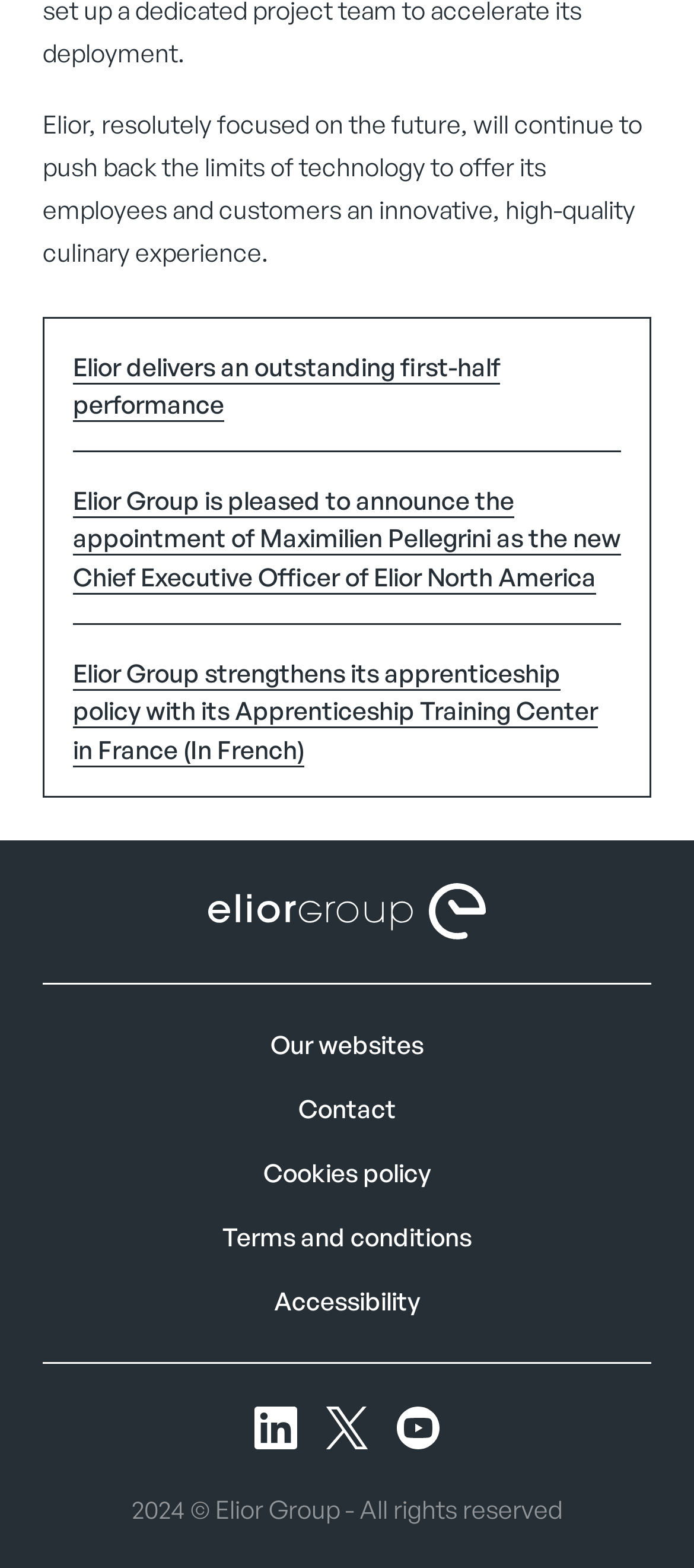What is the purpose of the Apprenticeship Training Center?
Using the image as a reference, answer with just one word or a short phrase.

Apprenticeship policy